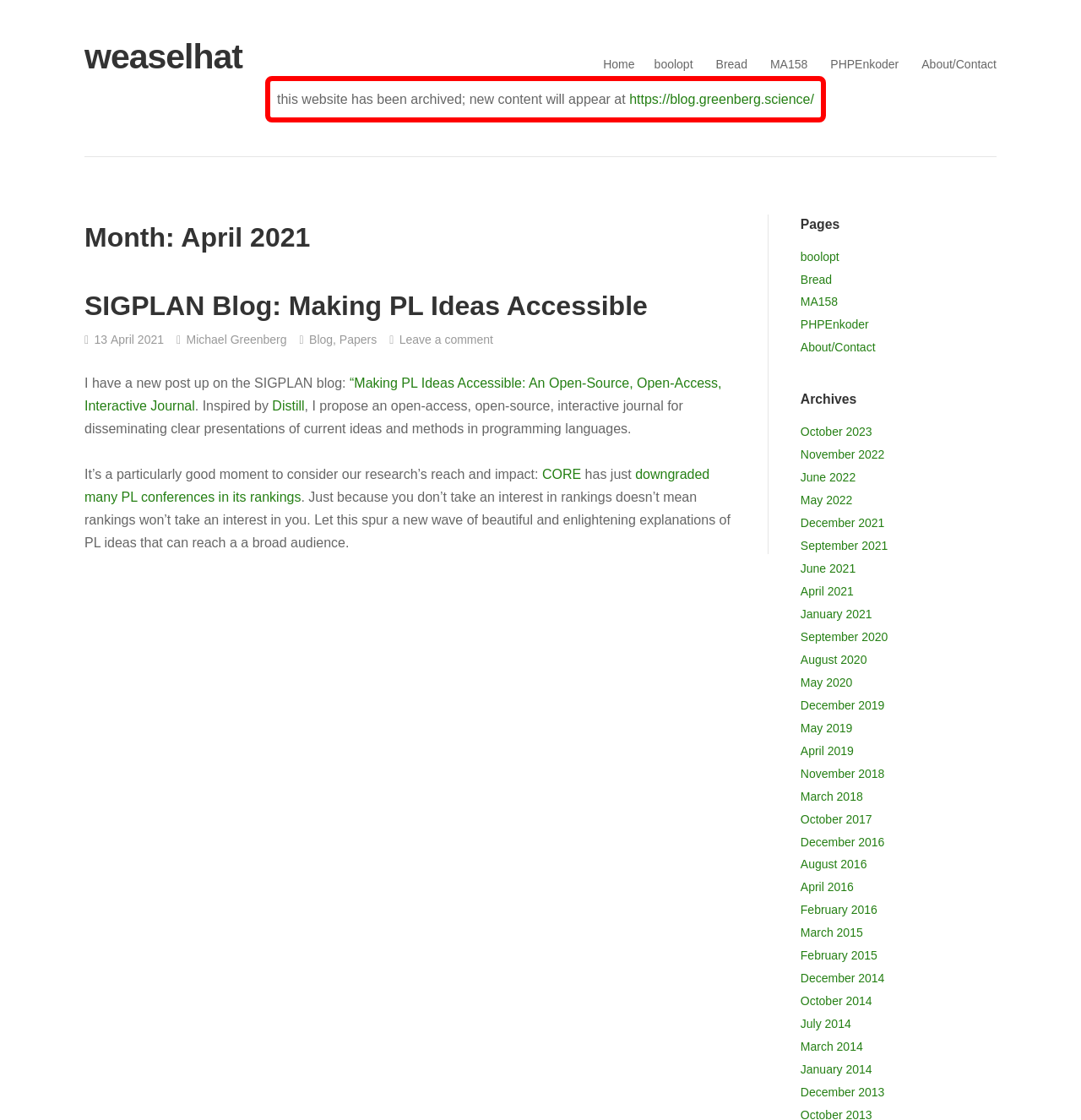Determine the bounding box for the described UI element: "Home".

None